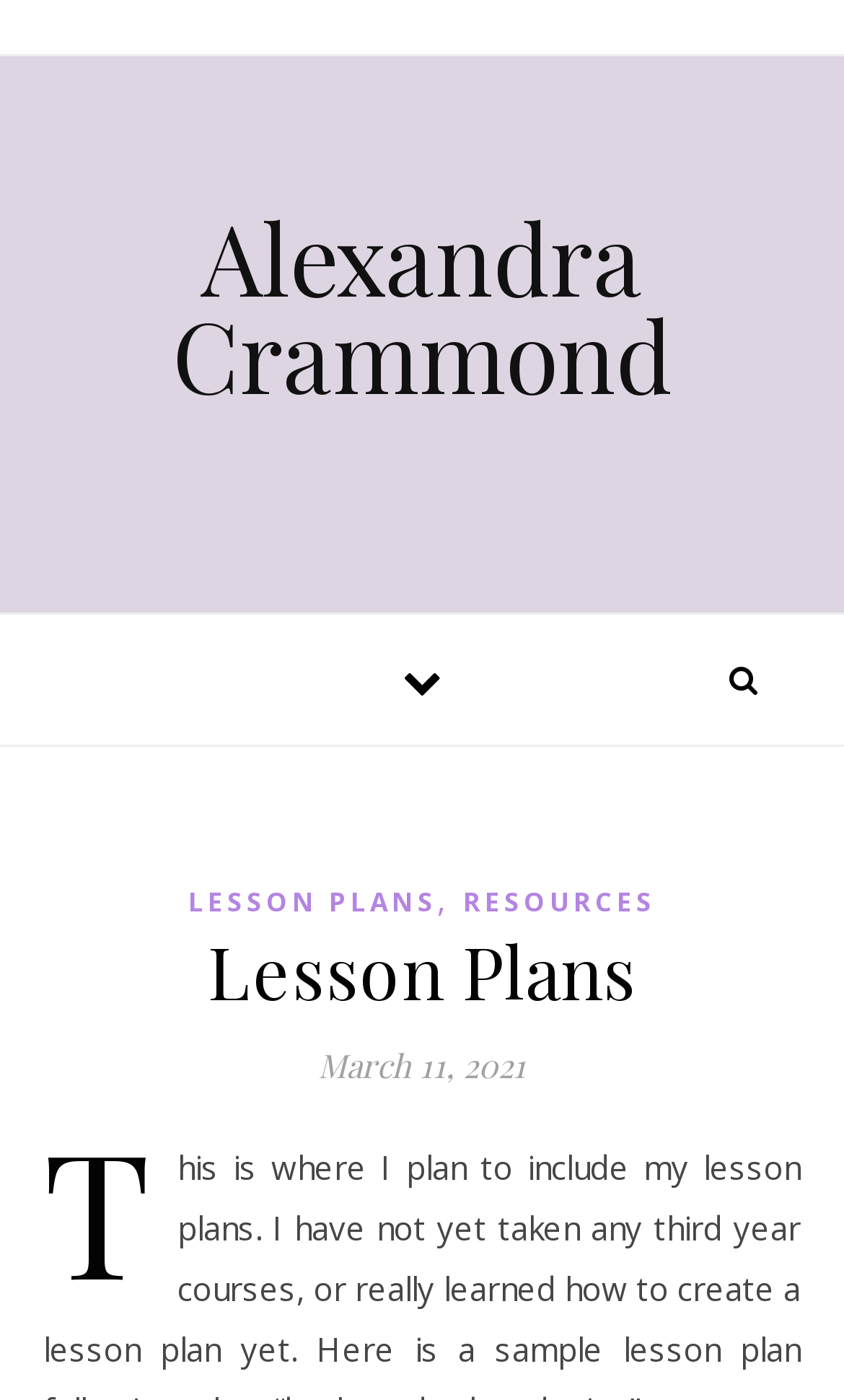Determine the bounding box coordinates of the UI element described below. Use the format (top-left x, top-left y, bottom-right x, bottom-right y) with floating point numbers between 0 and 1: Alexandra Crammond

[0.0, 0.148, 1.0, 0.287]